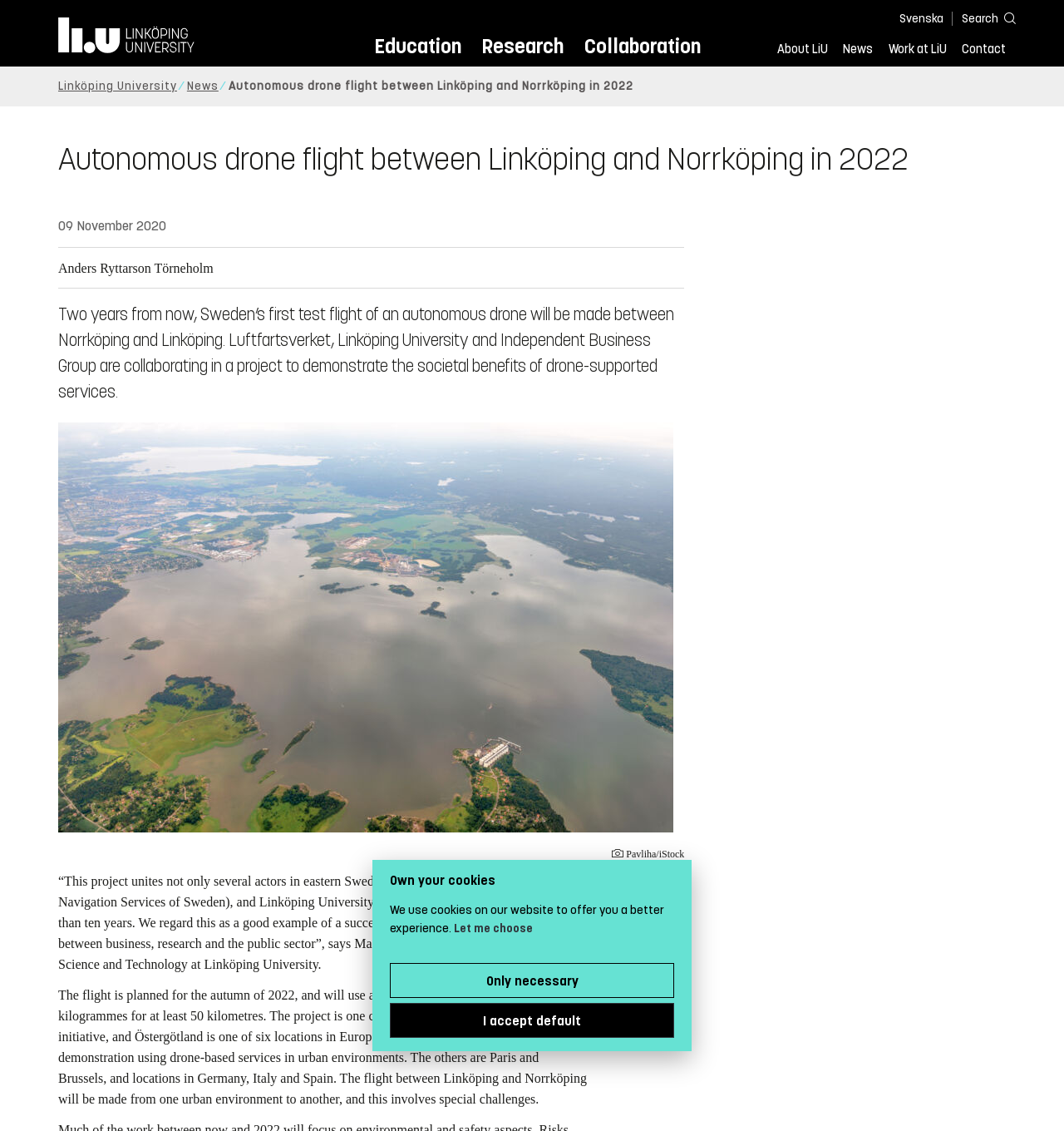Analyze and describe the webpage in a detailed narrative.

The webpage is about the upcoming test flight of an autonomous drone between Norrköping and Linköping in 2022, a collaboration between Luftfartsverket, Linköping University, and Independent Business Group. 

At the top of the page, there are several links, including "Svenska", "Search", "Education", "Research", "Collaboration", "Home", "About LiU", "News", "Work at LiU", and "Contact". 

Below these links, there is a navigation section with a breadcrumb trail, showing the path "Linköping University" > "News" > "Autonomous drone flight between Linköping and Norrköping in 2022". 

The main content of the page is divided into several sections. The first section has a heading "Autonomous drone flight between Linköping and Norrköping in 2022" and a subheading "09 November 2020" by "Anders Ryttarson Törneholm". 

The next section describes the project, stating that Sweden's first test flight of an autonomous drone will be made between Norrköping and Linköping, and that the project aims to demonstrate the societal benefits of drone-supported services. 

Below this text, there is an image of an aerial view over the port of Norrköping, with a caption "Pavliha/iStock". 

The following sections contain quotes and descriptions of the project, including information about the drone model, the flight plan, and the European initiative behind the project. 

At the bottom of the page, there is a dialog box titled "Own your cookies", which explains the use of cookies on the website and provides options for the user to choose how they want to handle cookies.